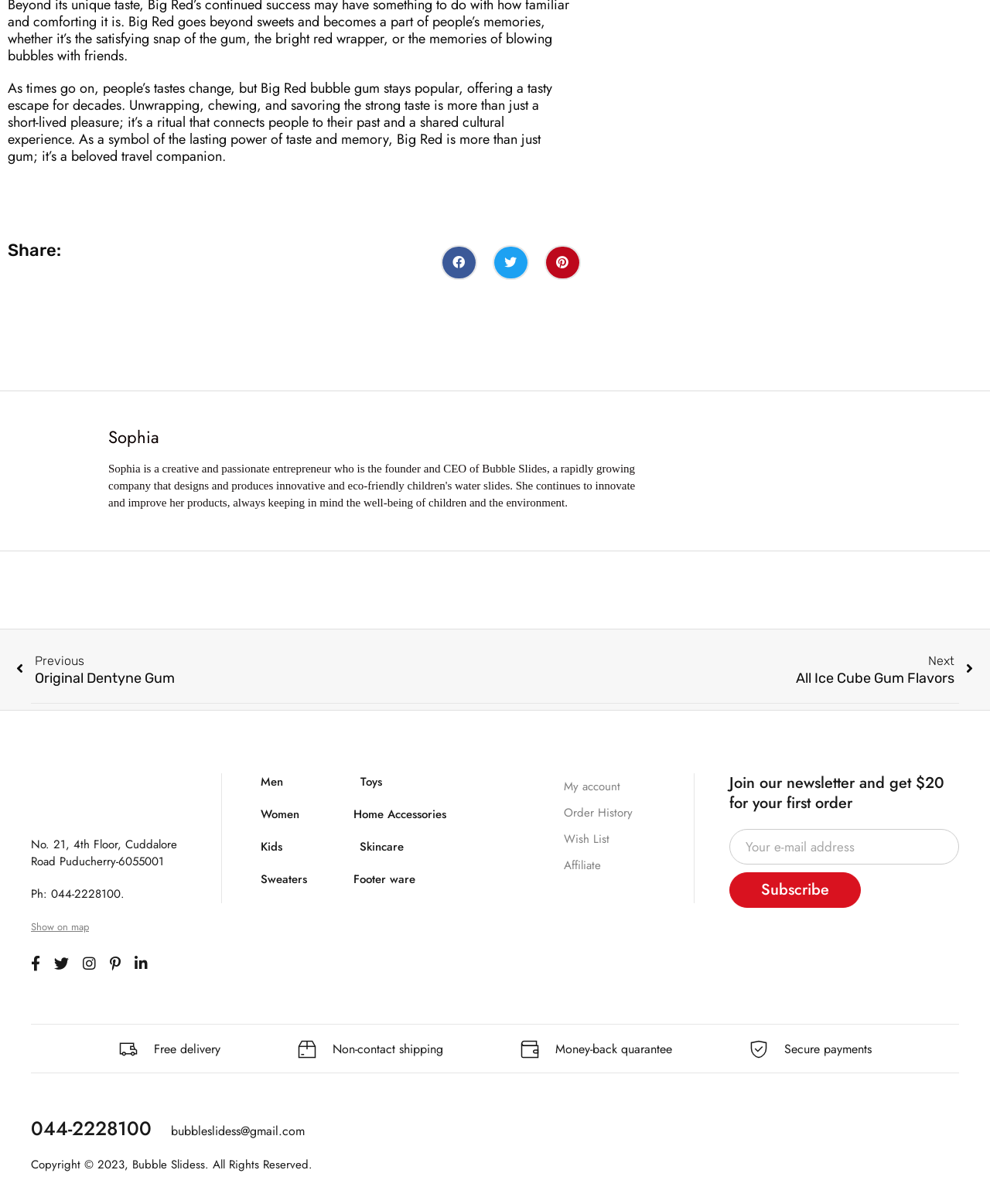Please predict the bounding box coordinates of the element's region where a click is necessary to complete the following instruction: "Show on map". The coordinates should be represented by four float numbers between 0 and 1, i.e., [left, top, right, bottom].

[0.031, 0.763, 0.09, 0.777]